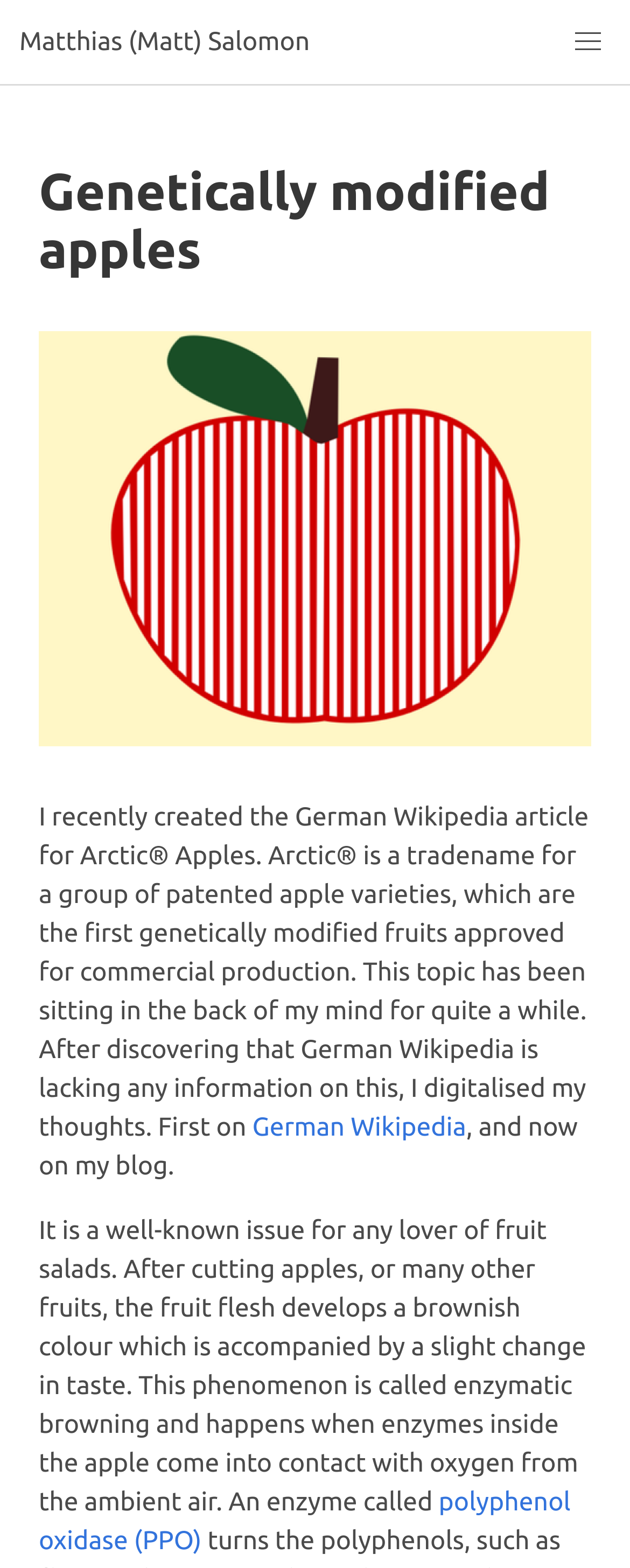Identify and provide the main heading of the webpage.

Genetically modified apples